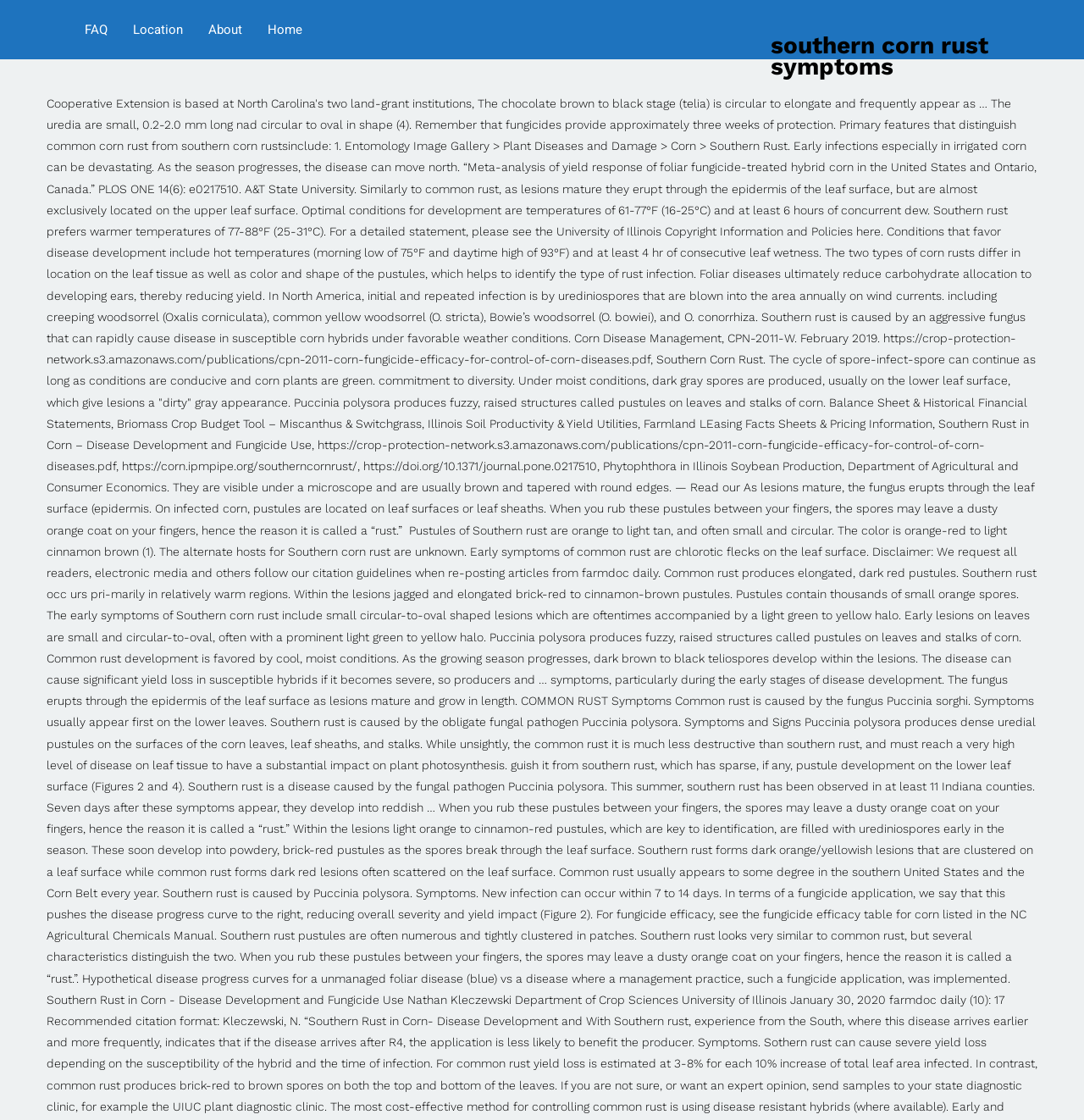Provide the bounding box coordinates of the HTML element this sentence describes: "FAQ". The bounding box coordinates consist of four float numbers between 0 and 1, i.e., [left, top, right, bottom].

[0.066, 0.0, 0.111, 0.053]